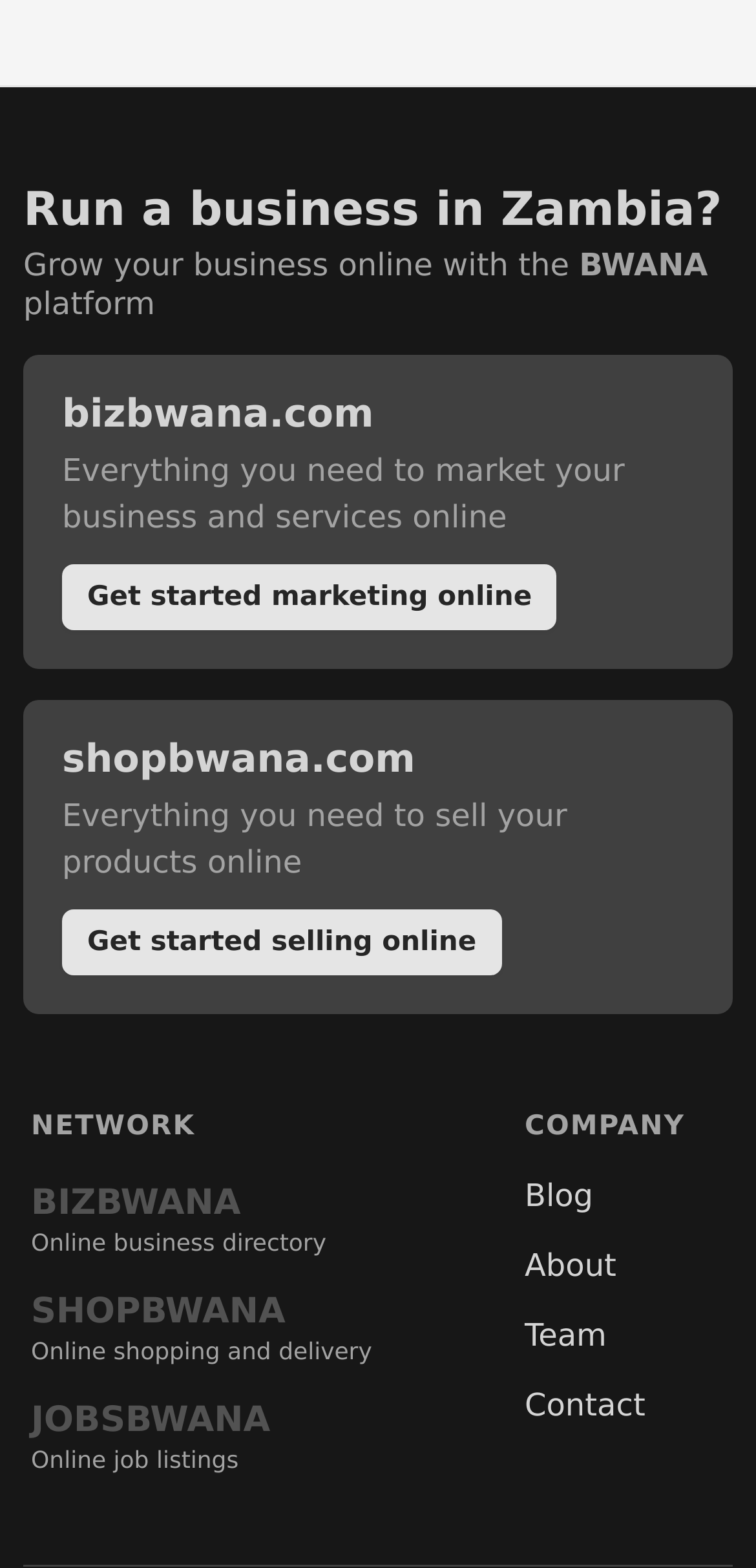Indicate the bounding box coordinates of the element that must be clicked to execute the instruction: "Learn about growing business online". The coordinates should be given as four float numbers between 0 and 1, i.e., [left, top, right, bottom].

[0.031, 0.157, 0.936, 0.205]